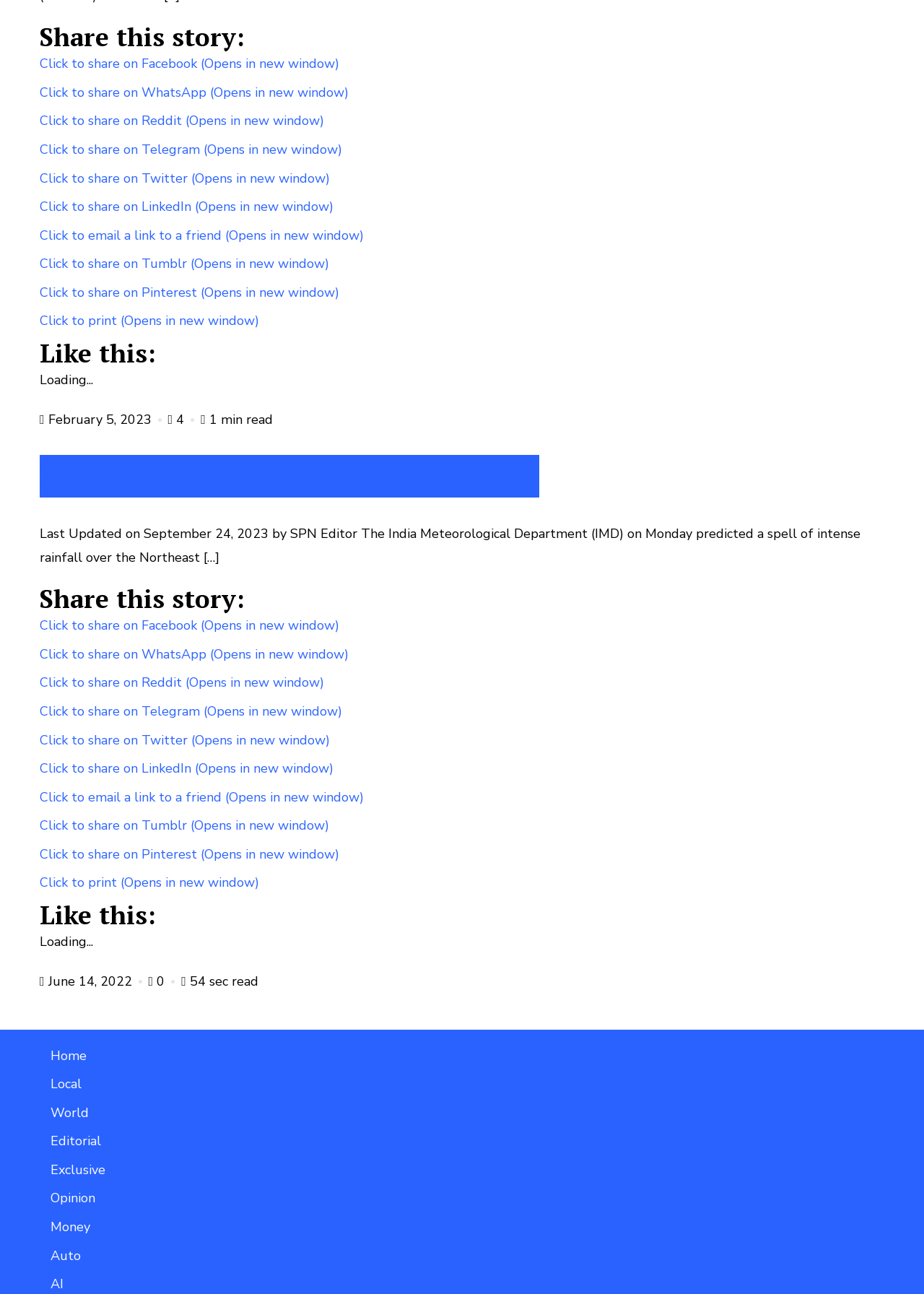Provide your answer in a single word or phrase: 
What is the title of the first article?

Rainfall in Northeast till June 17